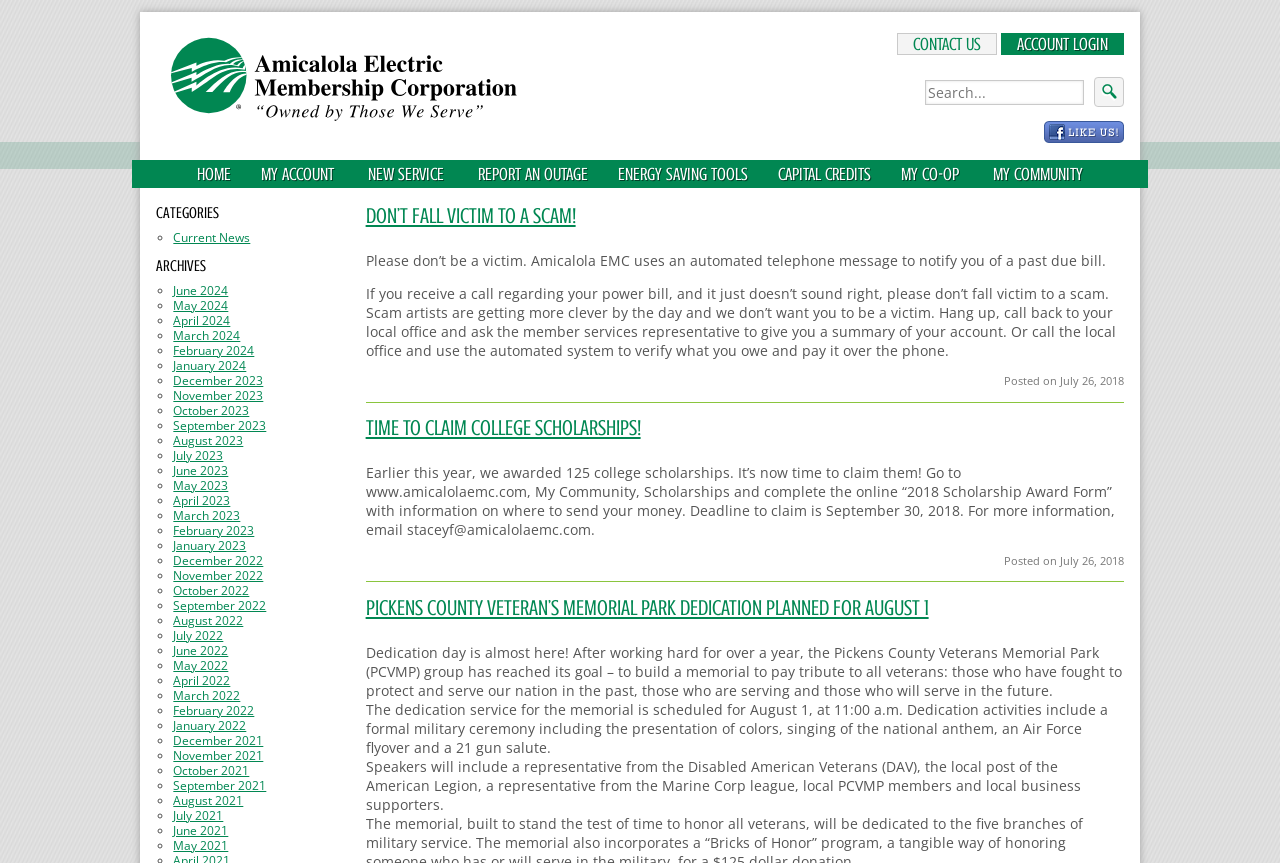What is the purpose of the 'REPORT AN OUTAGE' link?
Please elaborate on the answer to the question with detailed information.

I found the answer by looking at the link 'REPORT AN OUTAGE'. This suggests that the purpose of the link is to report an outage.